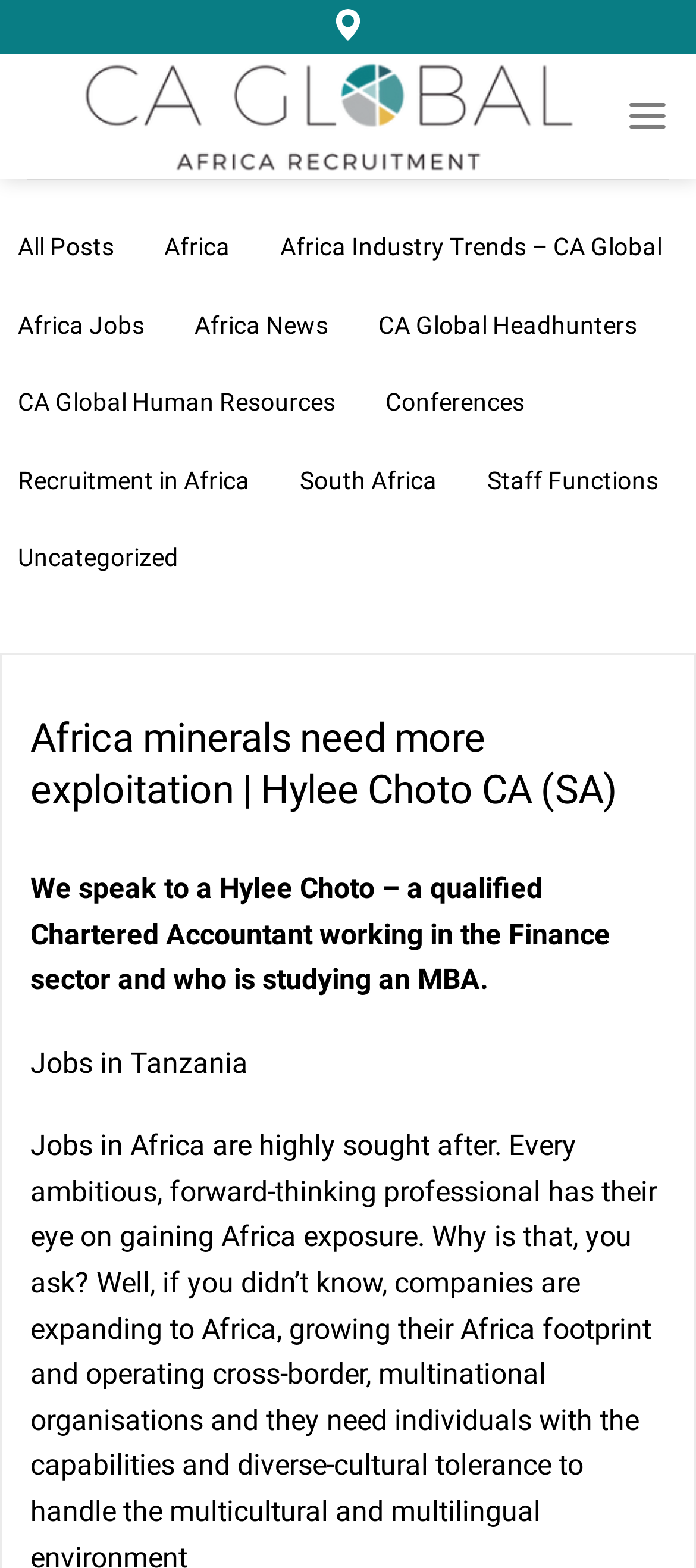What is the sector Hylee Choto works in?
Based on the visual information, provide a detailed and comprehensive answer.

According to the text, Hylee Choto is 'a qualified Chartered Accountant working in the Finance sector and who is studying an MBA', so the sector they work in is Finance.